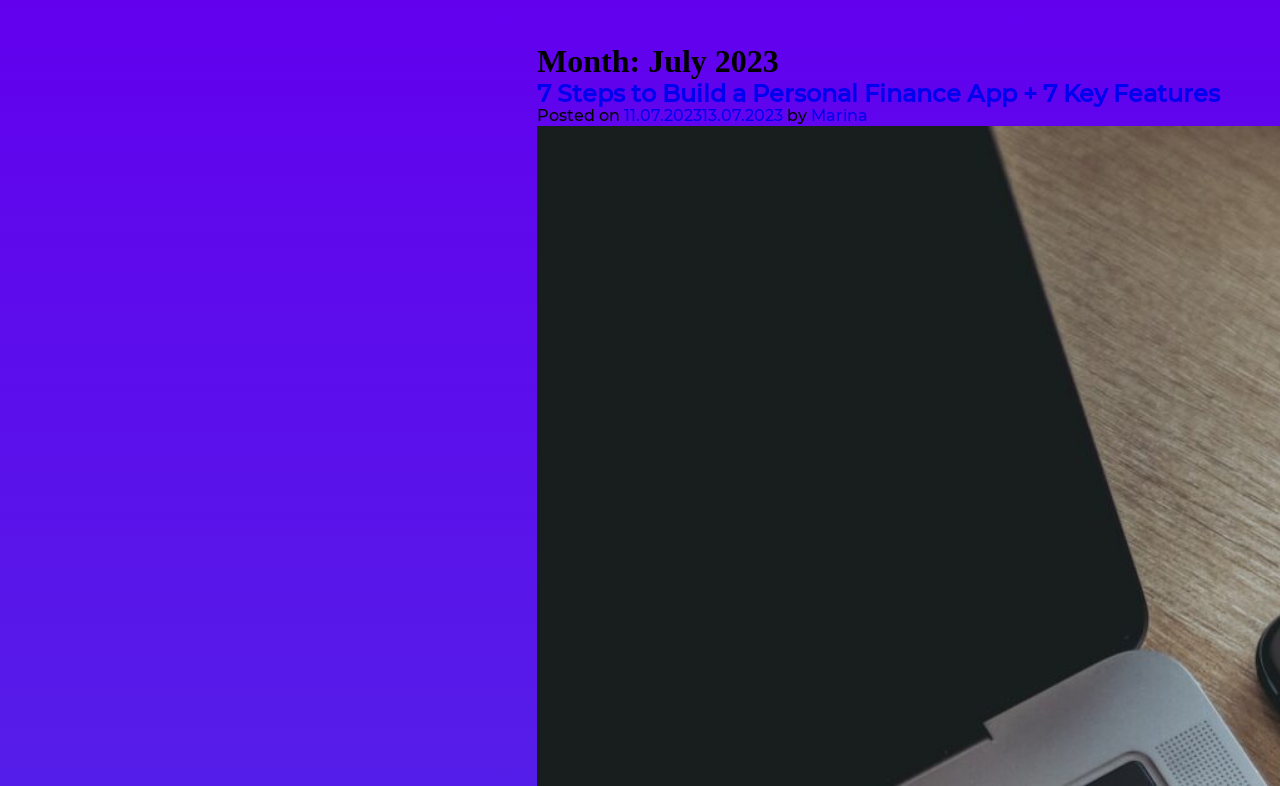Please give a succinct answer to the question in one word or phrase:
What is the vertical position of the 'Posted on' text?

0.135